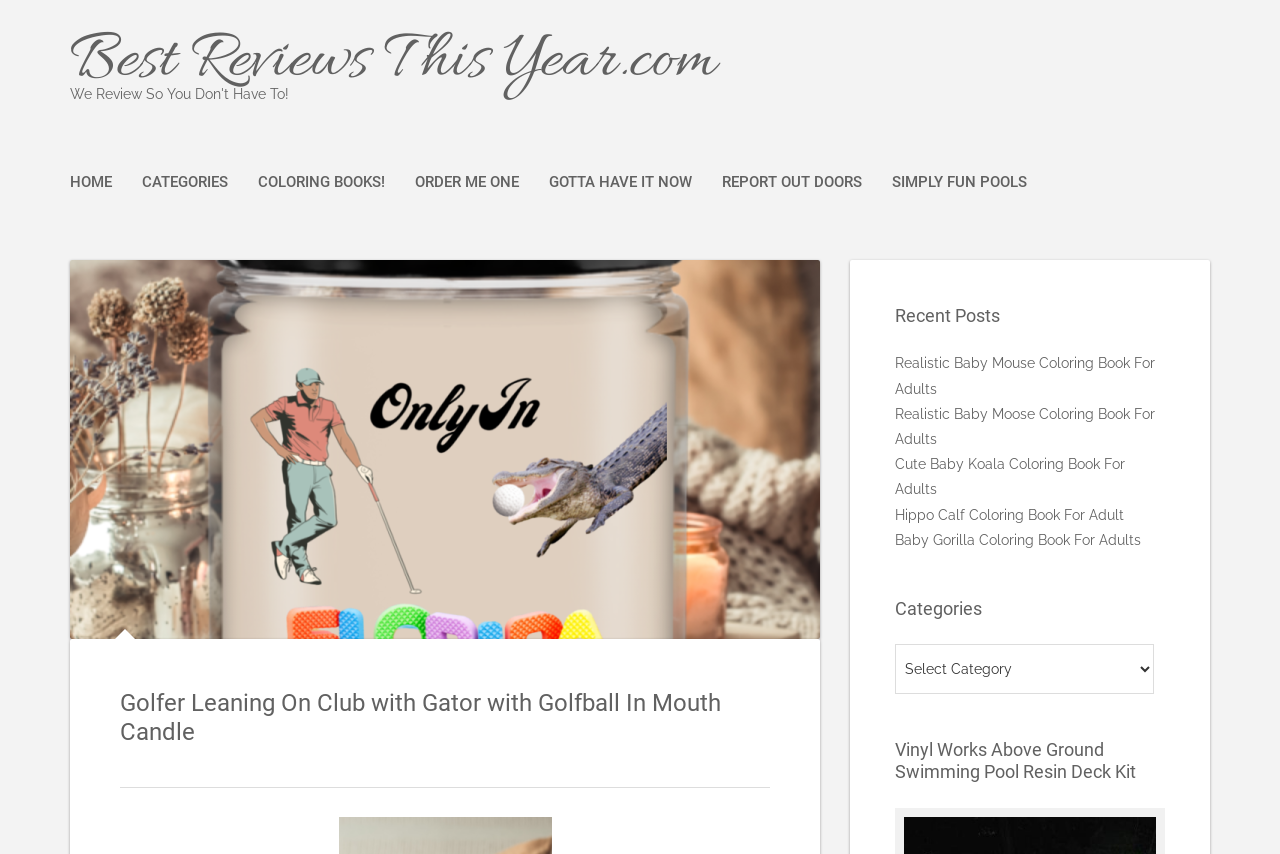Provide a one-word or one-phrase answer to the question:
How many links are there in the top navigation bar?

7